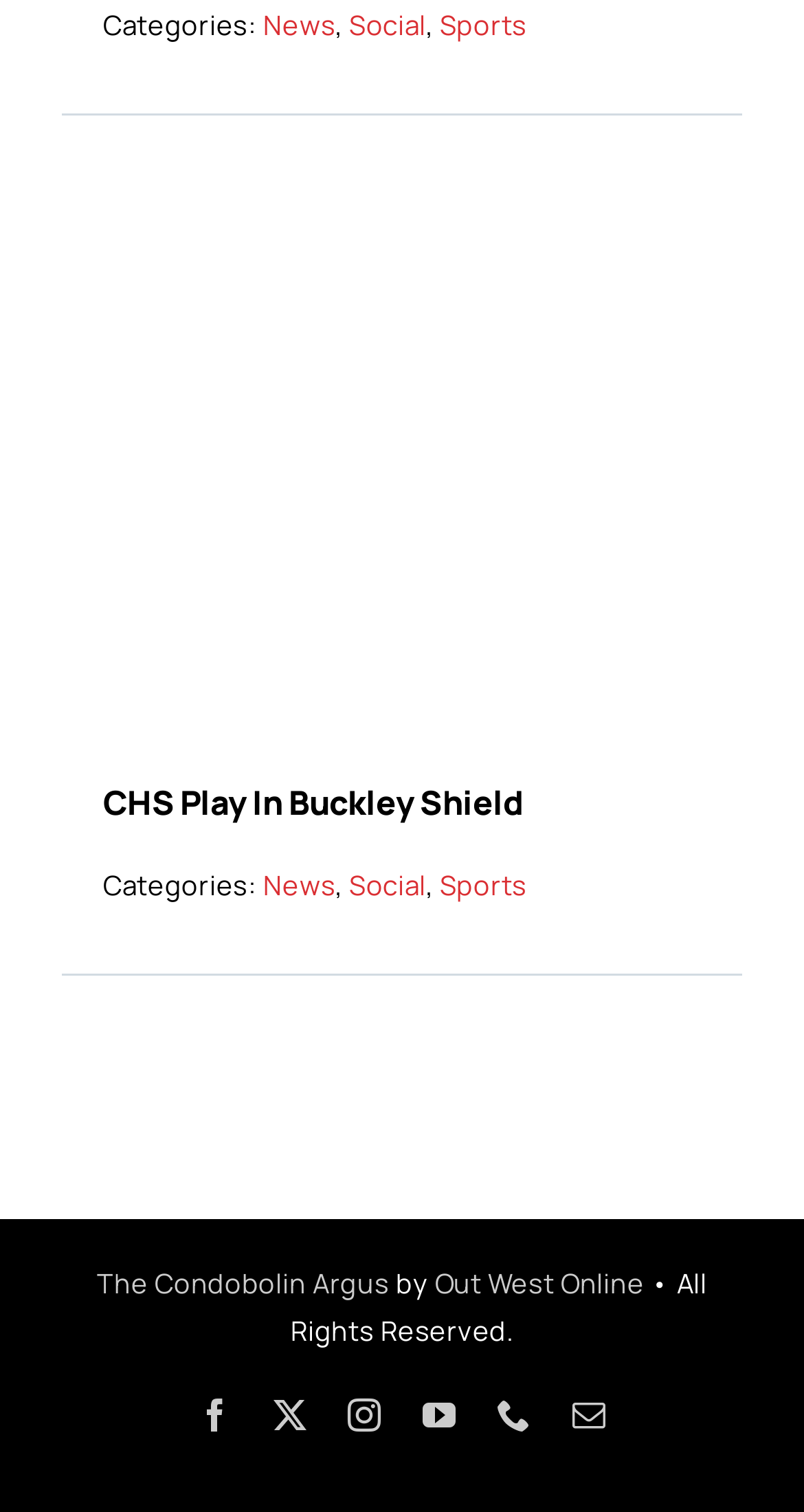What social media platforms are linked on this webpage?
Answer with a single word or phrase, using the screenshot for reference.

Facebook, Instagram, YouTube